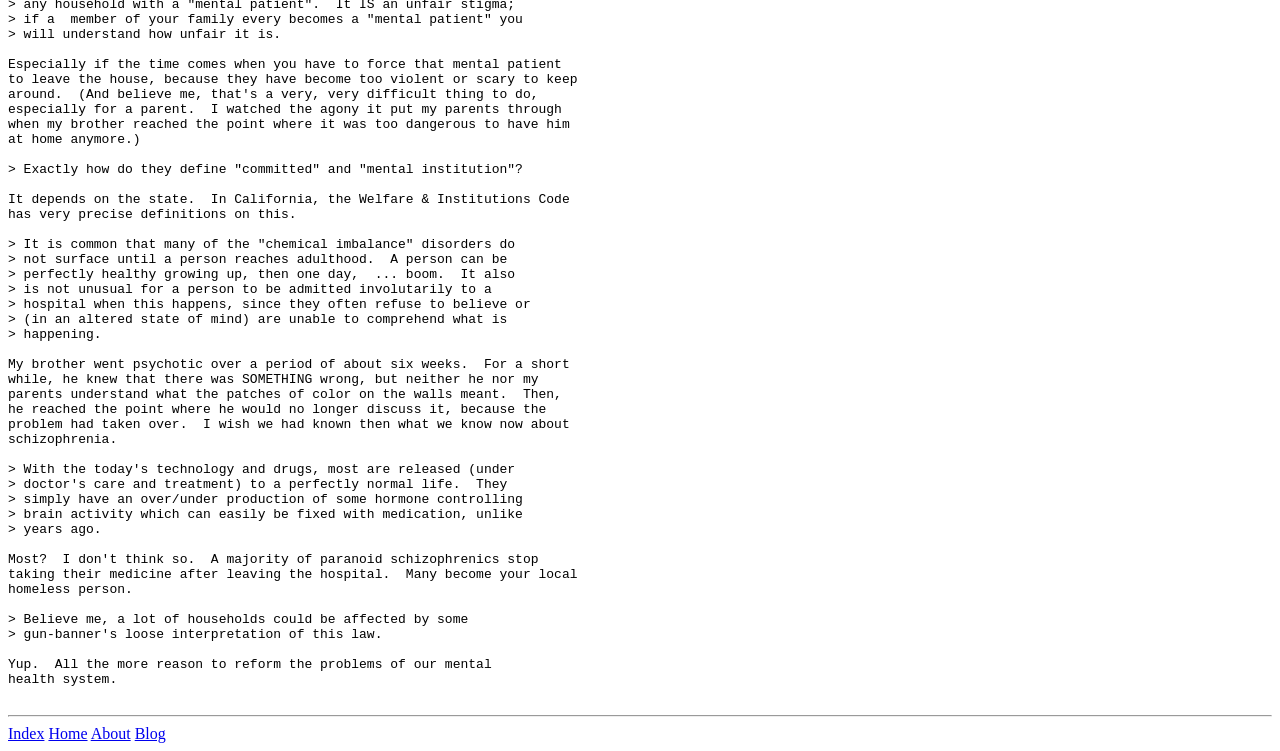Bounding box coordinates must be specified in the format (top-left x, top-left y, bottom-right x, bottom-right y). All values should be floating point numbers between 0 and 1. What are the bounding box coordinates of the UI element described as: Blog

[0.105, 0.965, 0.13, 0.988]